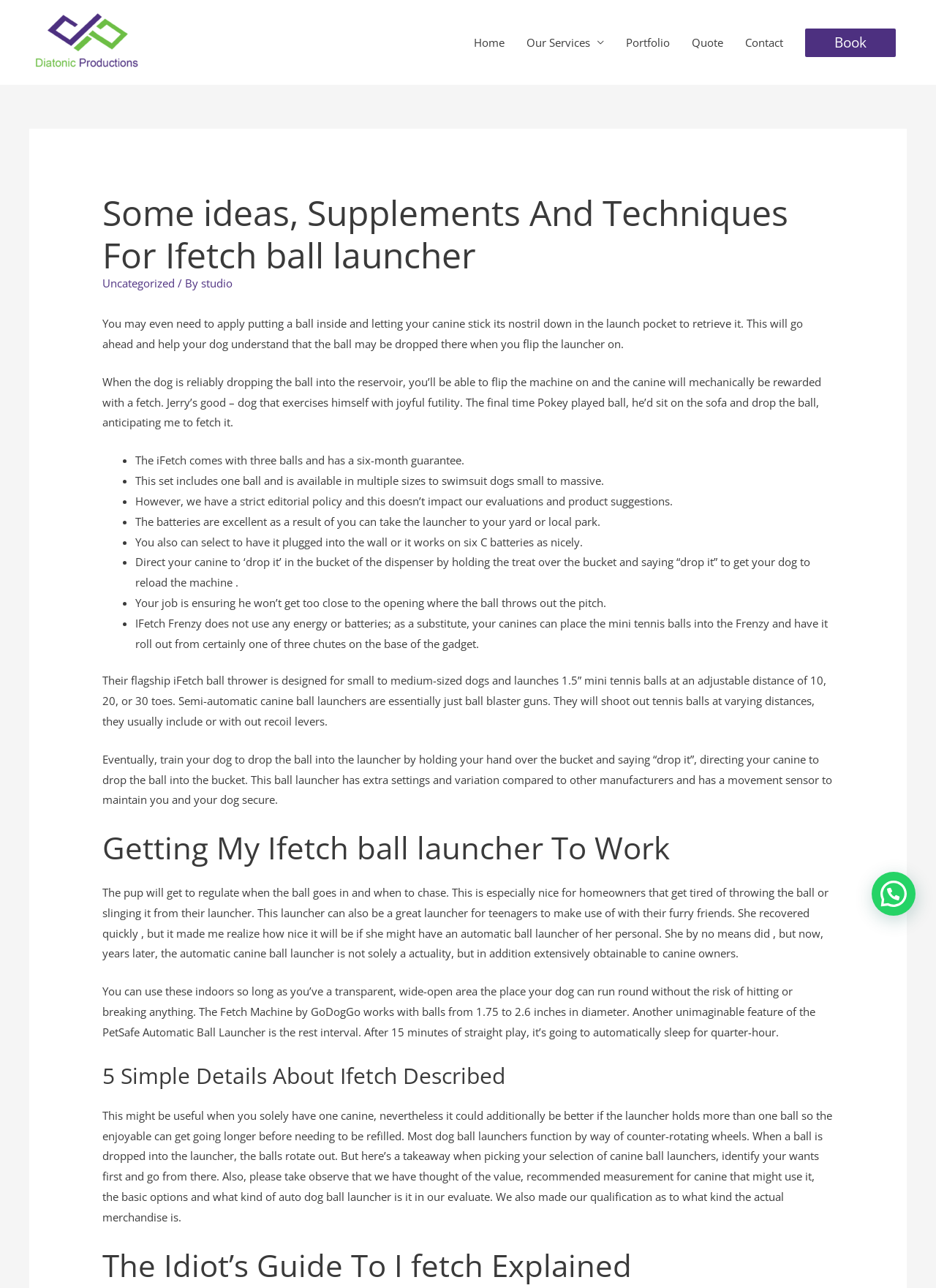Extract the bounding box coordinates for the UI element described by the text: "alt="Diatonic Productions"". The coordinates should be in the form of [left, top, right, bottom] with values between 0 and 1.

[0.031, 0.026, 0.158, 0.037]